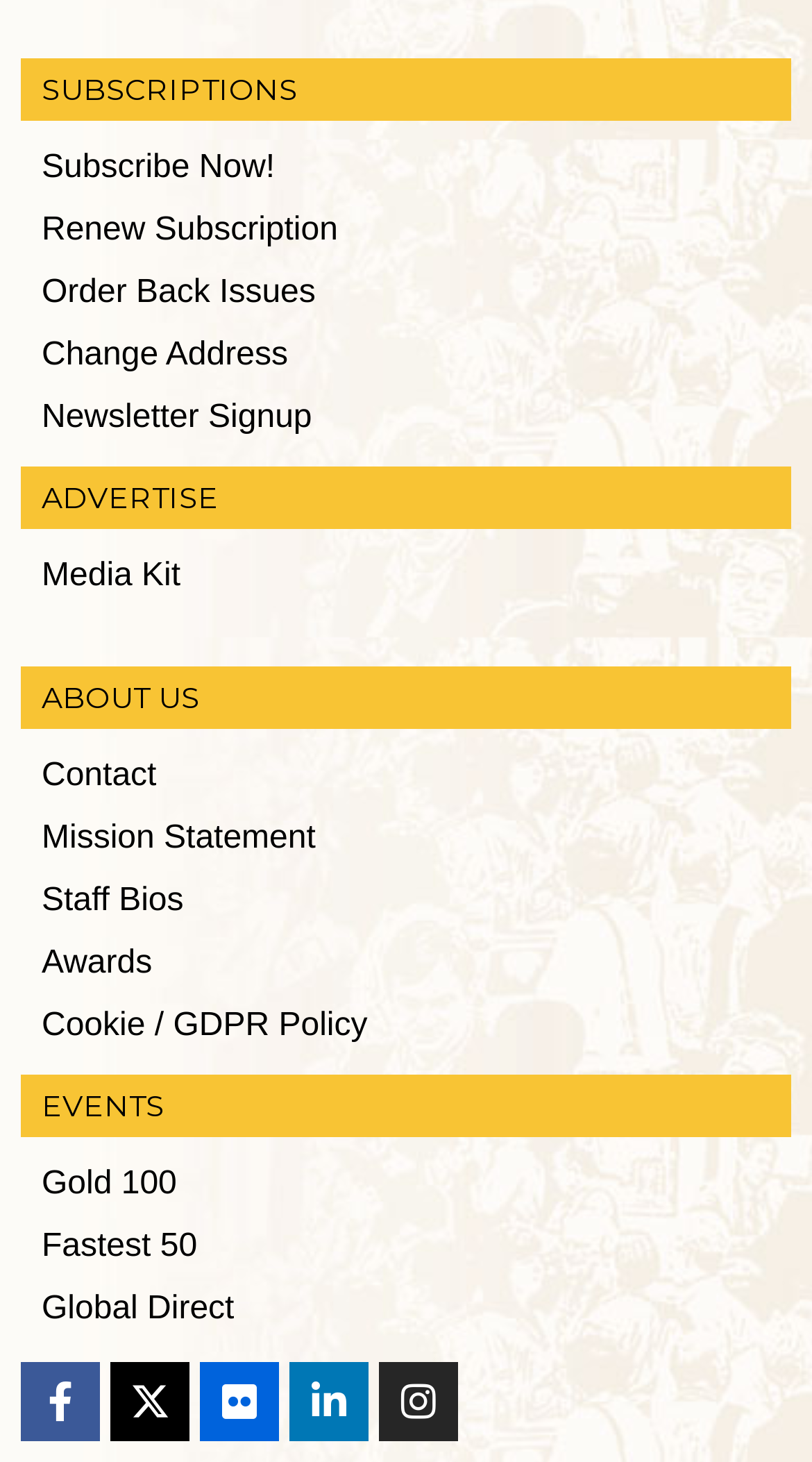Can you determine the bounding box coordinates of the area that needs to be clicked to fulfill the following instruction: "Contact the staff"?

[0.026, 0.51, 0.974, 0.552]